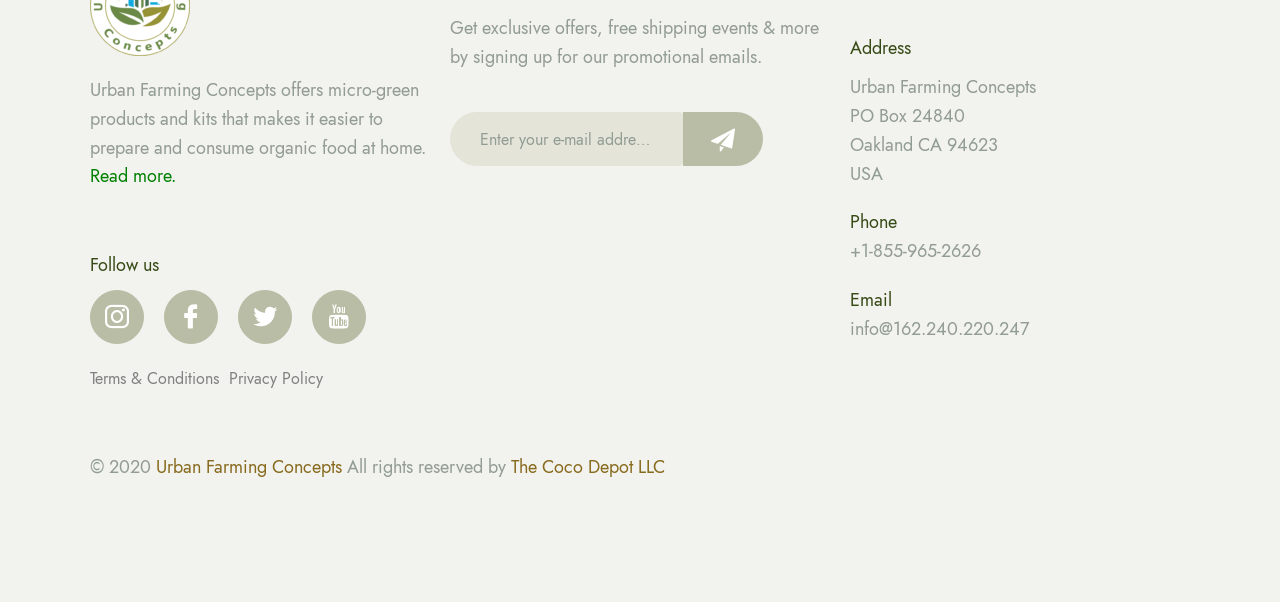Please find the bounding box for the following UI element description. Provide the coordinates in (top-left x, top-left y, bottom-right x, bottom-right y) format, with values between 0 and 1: Urban Farming Concepts

[0.122, 0.754, 0.267, 0.797]